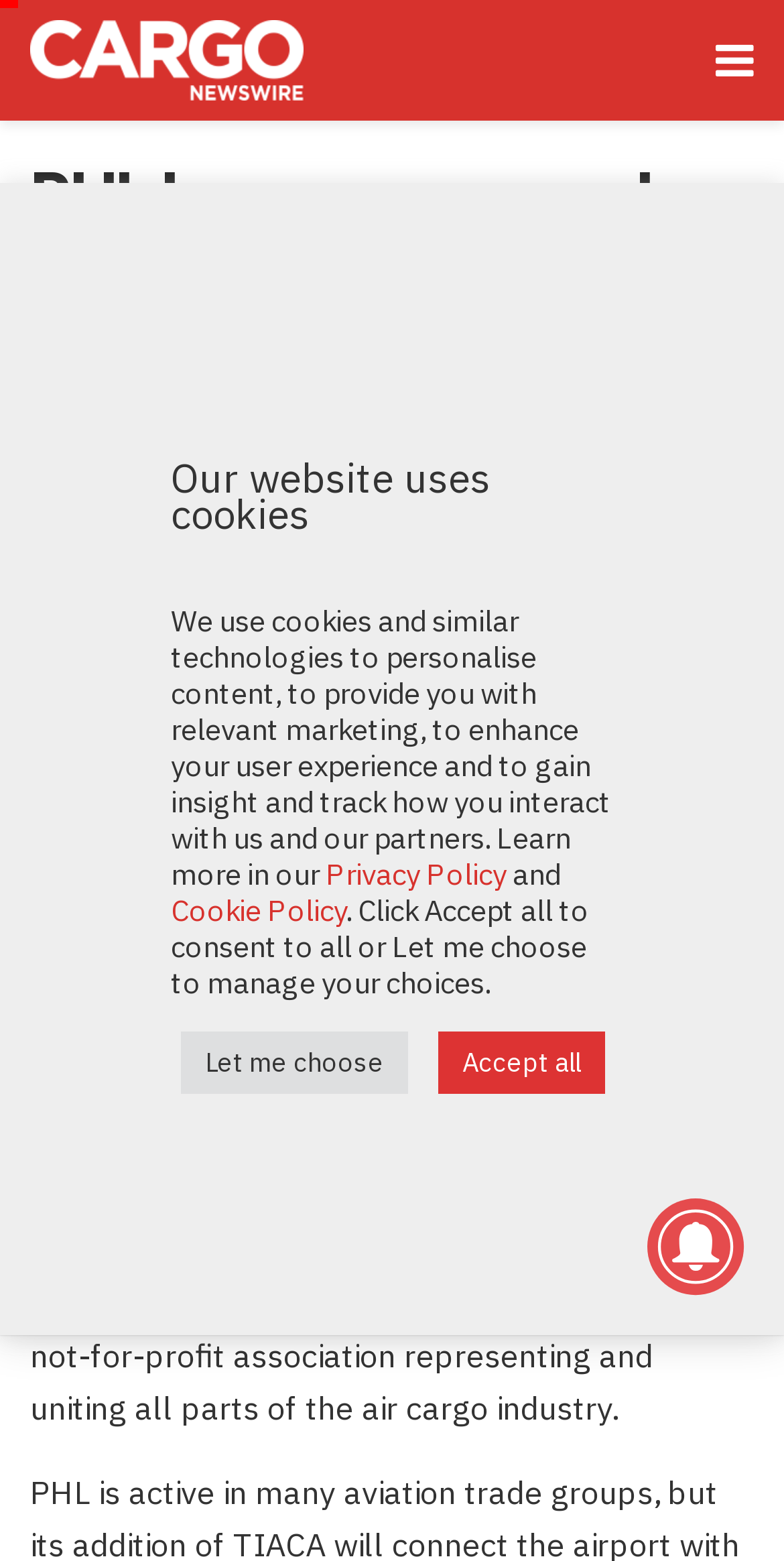Please specify the bounding box coordinates of the clickable region necessary for completing the following instruction: "Read the article by Devender Grover". The coordinates must consist of four float numbers between 0 and 1, i.e., [left, top, right, bottom].

[0.192, 0.272, 0.456, 0.294]